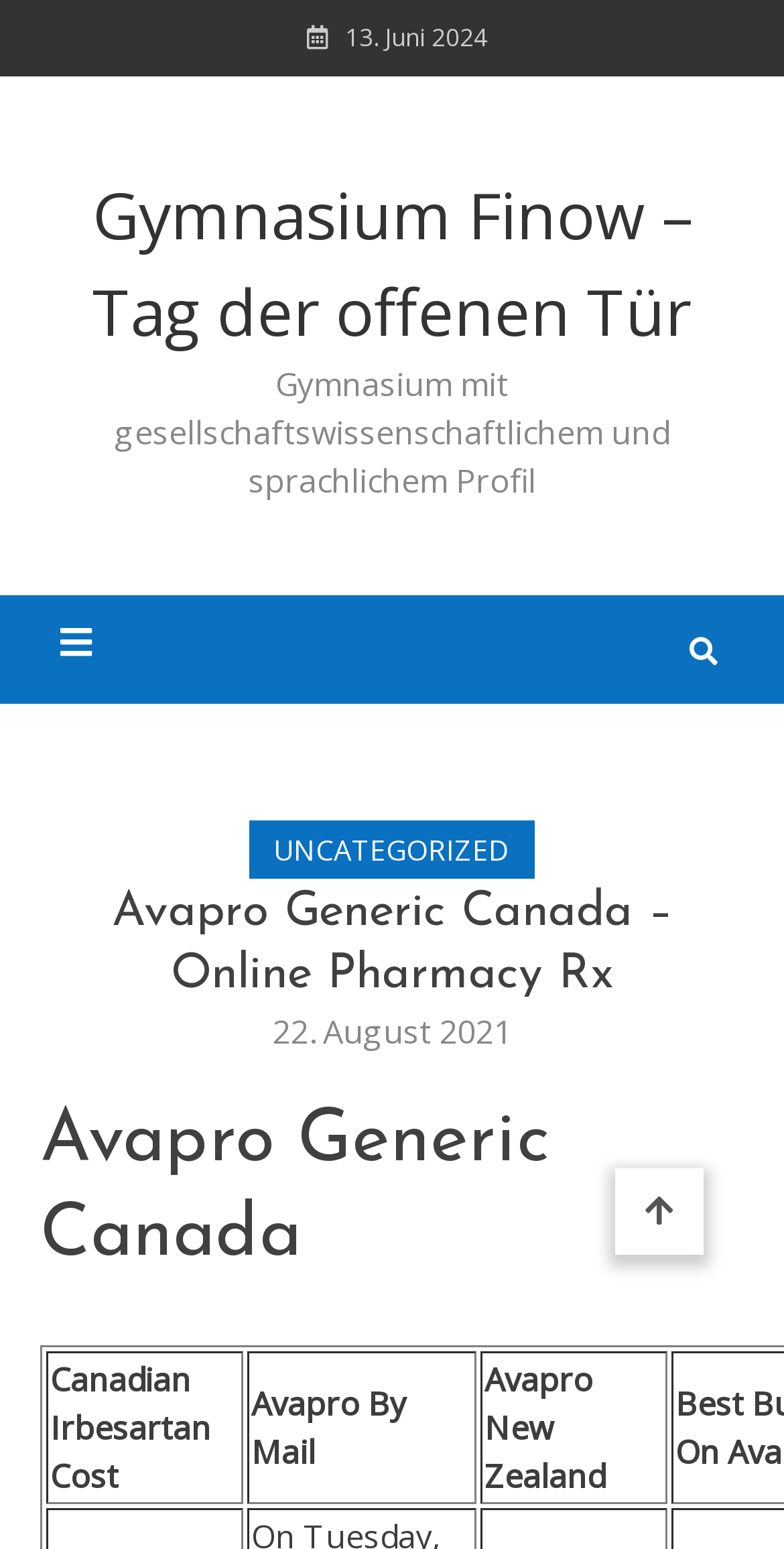What is the date of the post?
Utilize the image to construct a detailed and well-explained answer.

I found the text '22. August 2021' on the webpage, which suggests that it is the date of the post or article.